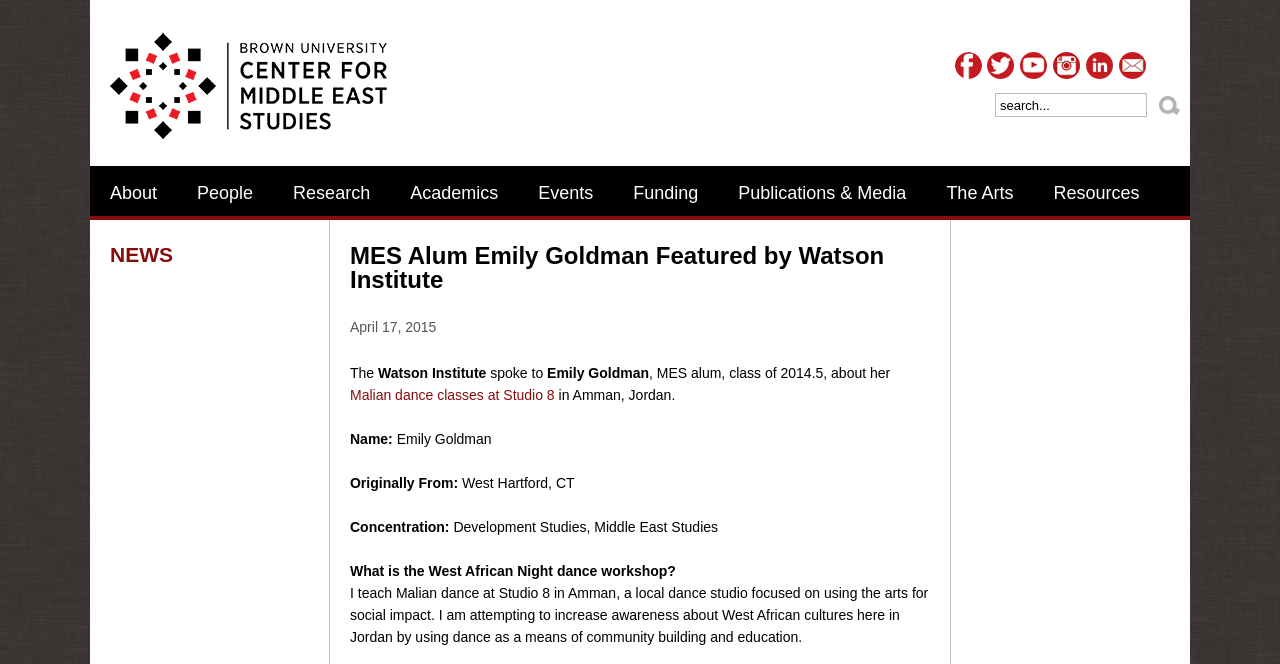Answer with a single word or phrase: 
What is the purpose of Emily Goldman's dance workshop?

Community building and education